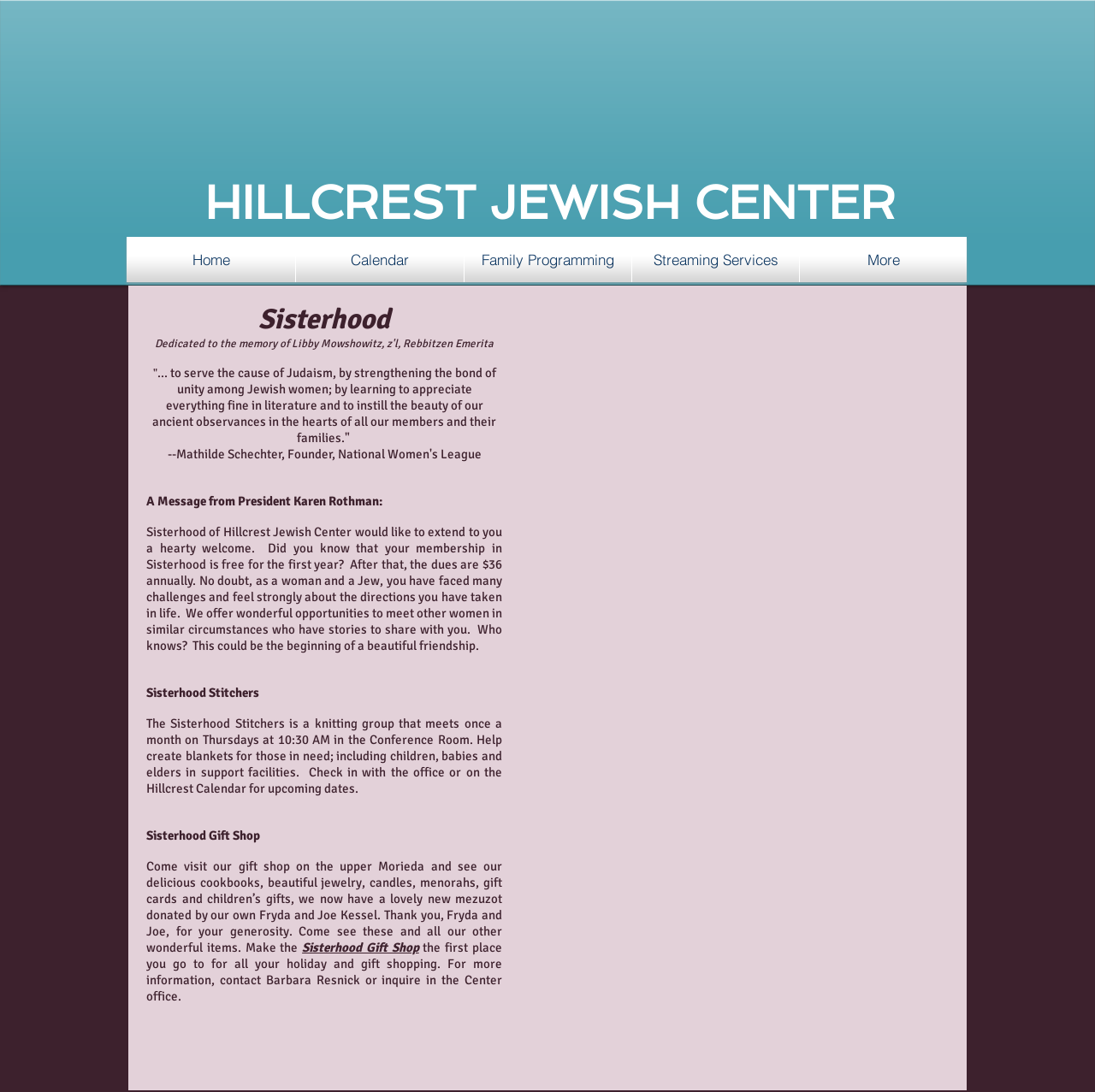Identify the bounding box coordinates for the region to click in order to carry out this instruction: "Explore Sisterhood Gift Shop". Provide the coordinates using four float numbers between 0 and 1, formatted as [left, top, right, bottom].

[0.134, 0.758, 0.238, 0.772]